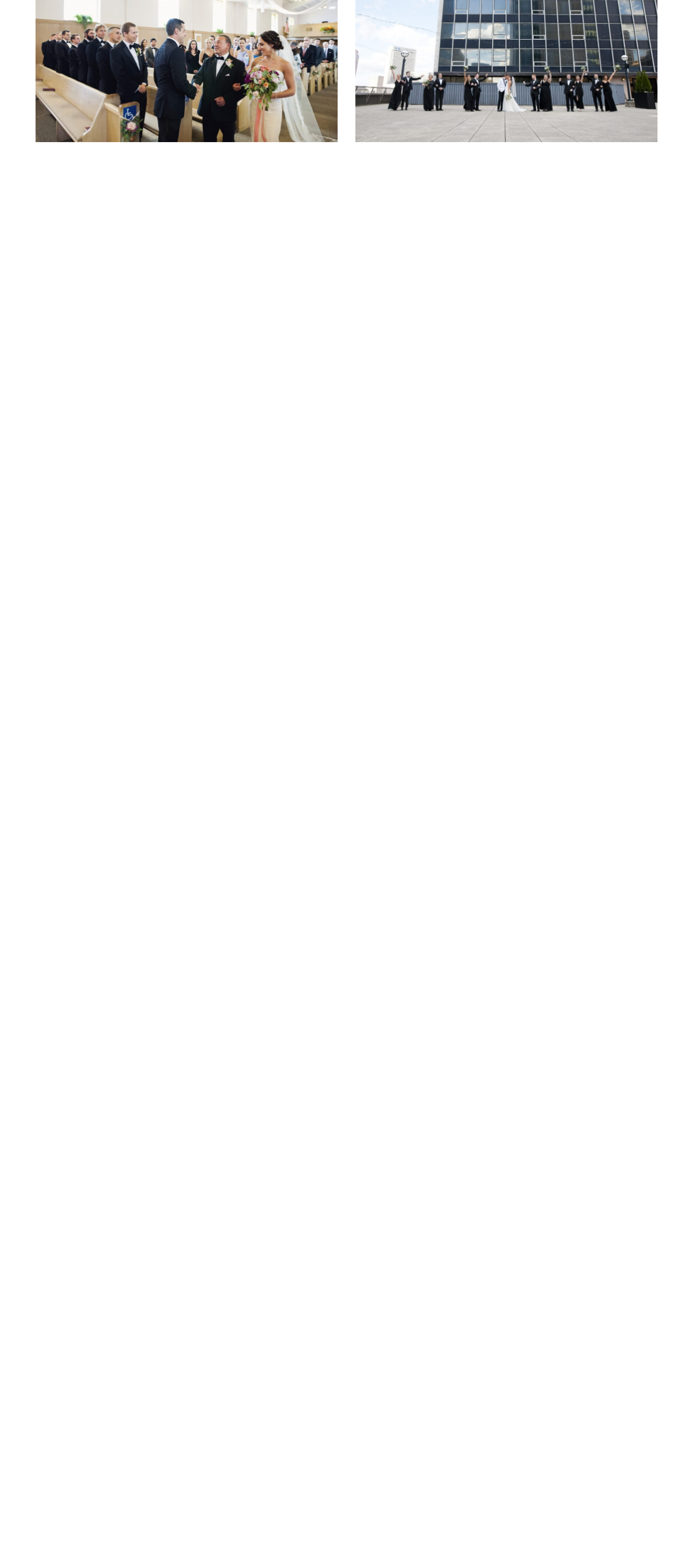Please find the bounding box coordinates in the format (top-left x, top-left y, bottom-right x, bottom-right y) for the given element description. Ensure the coordinates are floating point numbers between 0 and 1. Description: alt="portfolio_Columbus_Ohio_wedding_photography_by_AddVision_Studios_85" title="portfolio_Columbus_Ohio_wedding_photography_by_AddVision_Studios_85"

[0.051, 0.591, 0.487, 0.616]